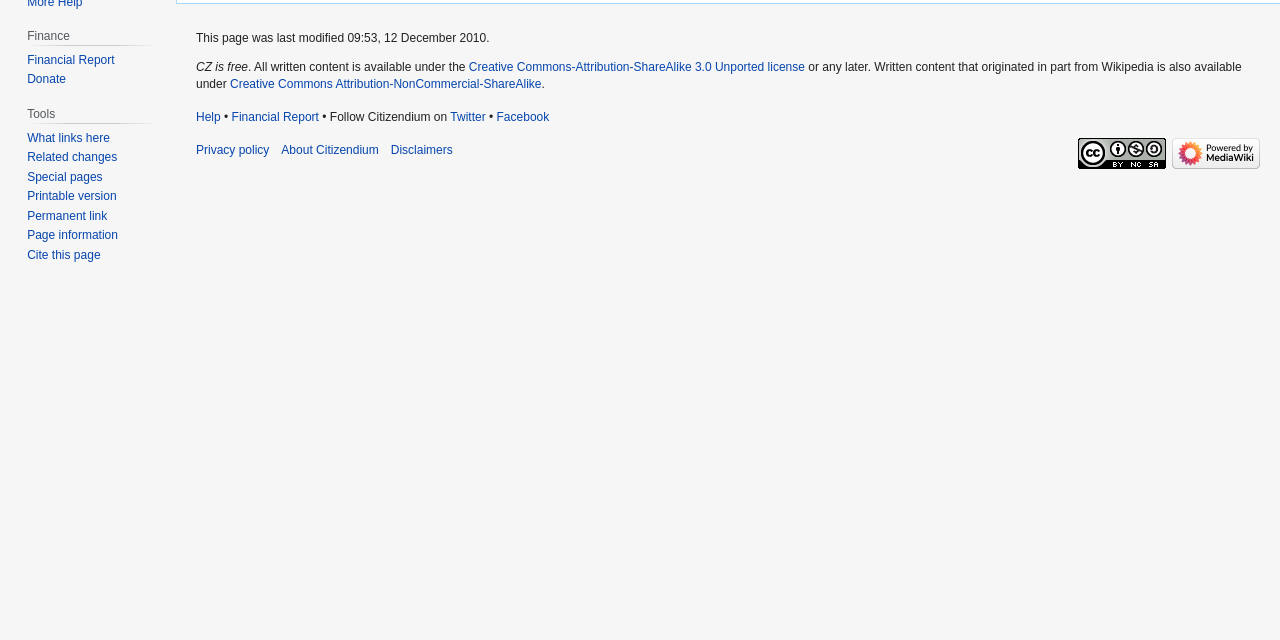Determine the bounding box coordinates for the HTML element described here: "alt="Creative Commons Attribution-NonCommercial-ShareAlike"".

[0.842, 0.228, 0.911, 0.25]